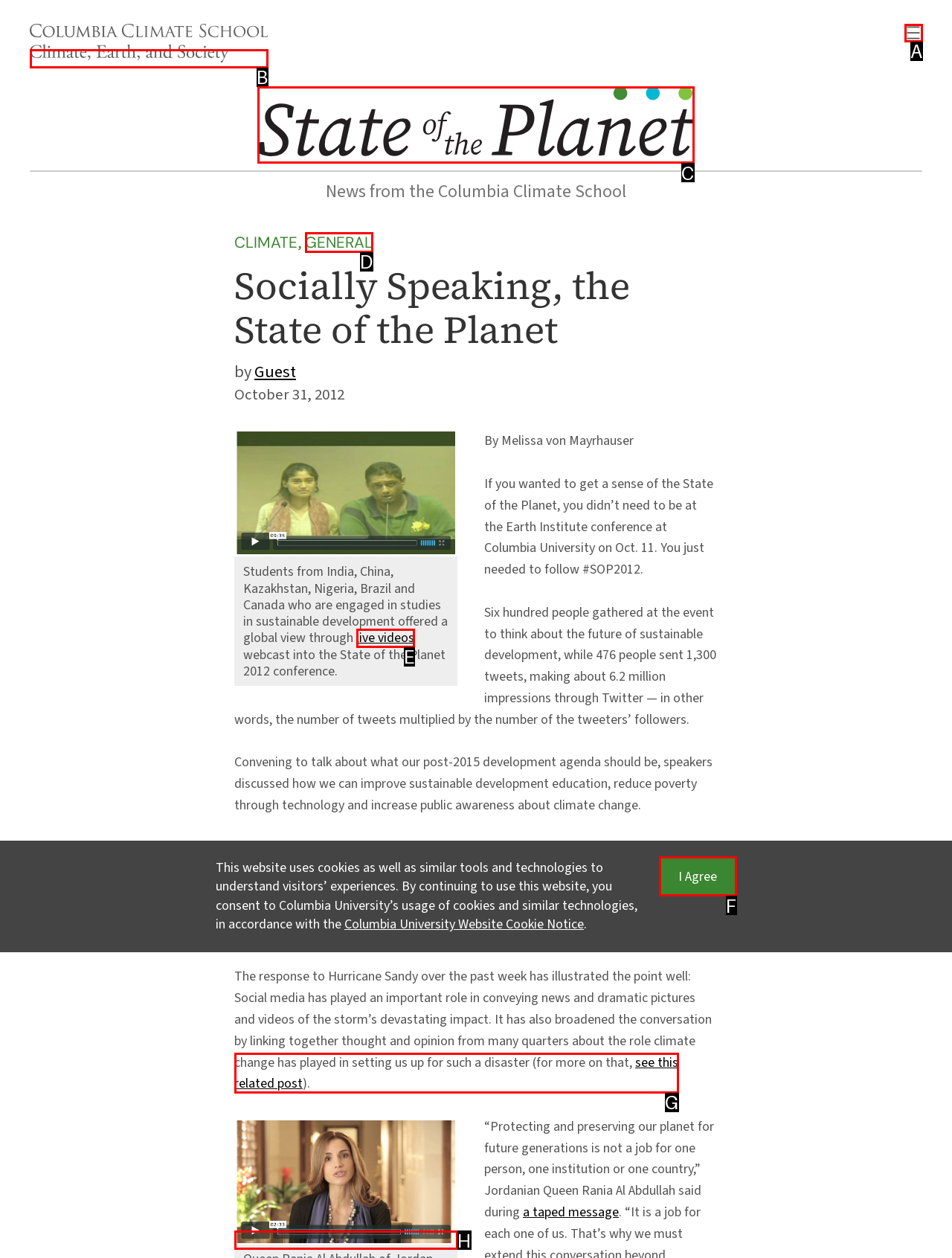Choose the HTML element that should be clicked to accomplish the task: Follow the State of the Planet link. Answer with the letter of the chosen option.

C